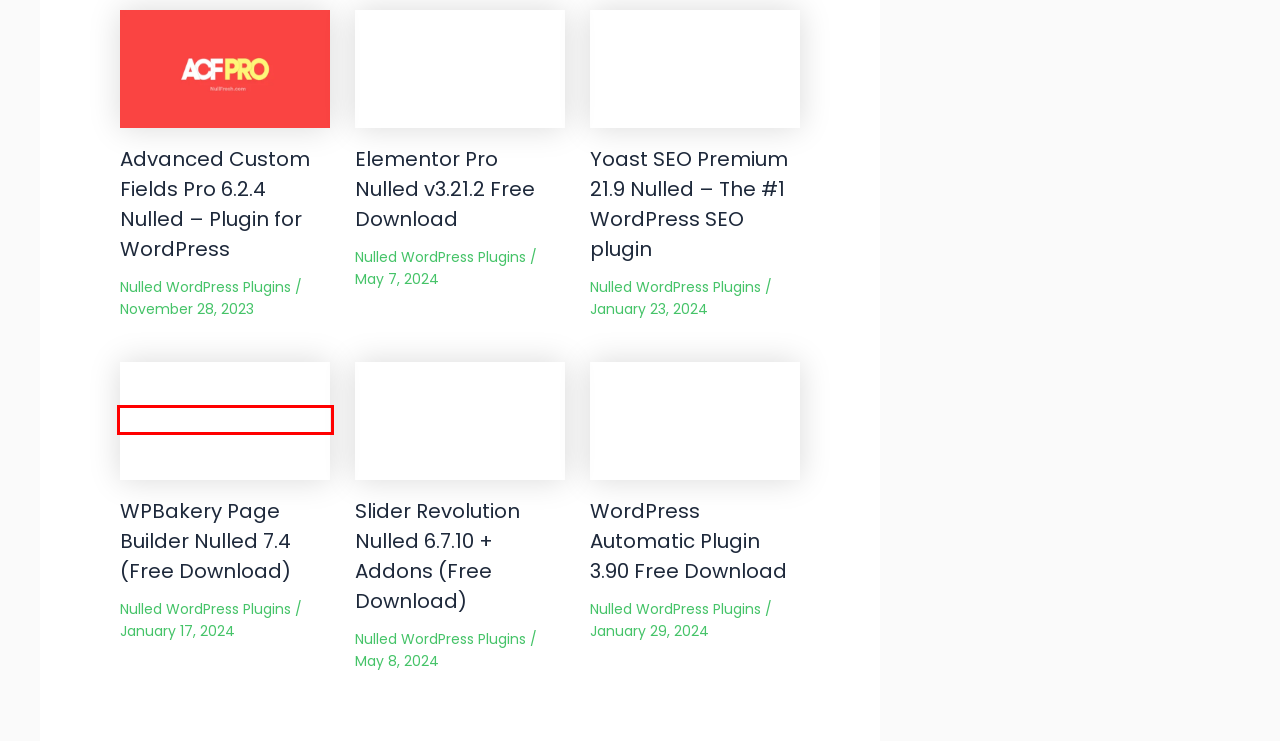You have a screenshot of a webpage with a red bounding box around a UI element. Determine which webpage description best matches the new webpage that results from clicking the element in the bounding box. Here are the candidates:
A. 6Valley eCommerce (v3.6.1) Delivery Man Mobile App Free Download - NullFresh
B. Yoast SEO Premium 21.9 Nulled - The #1 WordPress SEO plugin - NullFresh
C. Elementor Pro Nulled v3.21.2 Free Download - NullFresh
D. Advanced Custom Fields Pro 6.2.4 Nulled - Plugin for WordPress - NullFresh
E. WPBakery Page Builder Nulled 7.4 (Free Download) - NullFresh
F. WordPress Automatic Plugin 3.90 Free Download - NullFresh
G. Slider Revolution Nulled 6.7.10 + Addons (Free Download) - NullFresh
H. Nulled WordPress Plugins Archives - NullFresh

E